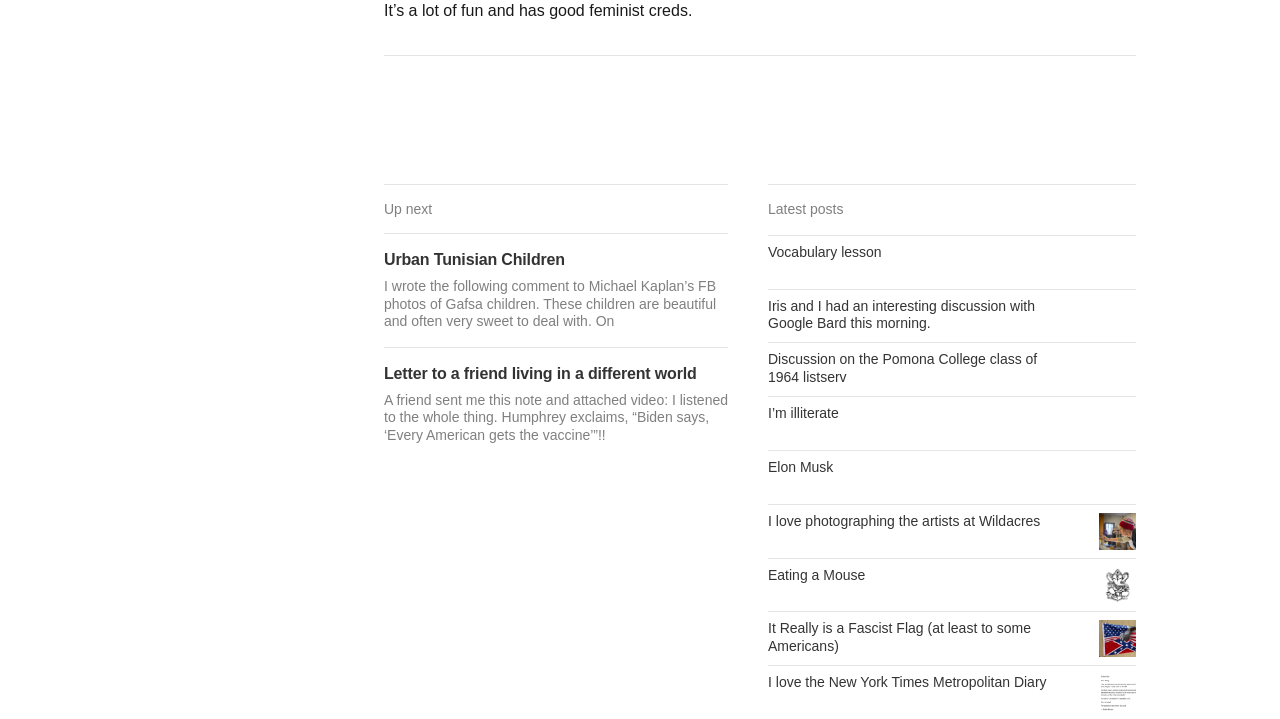Please pinpoint the bounding box coordinates for the region I should click to adhere to this instruction: "Explore the post about Eating a Mouse".

[0.6, 0.775, 0.888, 0.85]